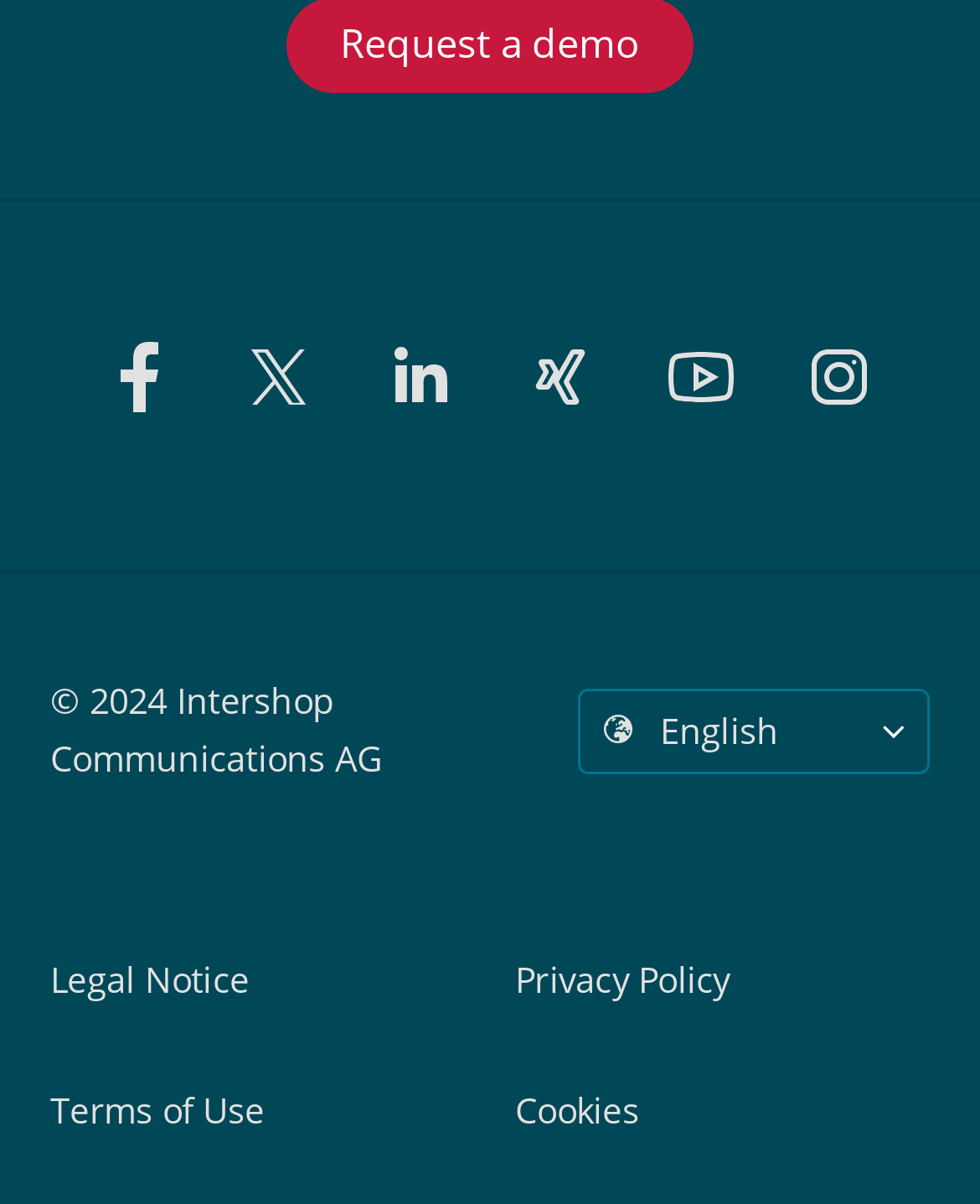Using the provided element description: "title="Xing"", determine the bounding box coordinates of the corresponding UI element in the screenshot.

[0.51, 0.276, 0.653, 0.366]